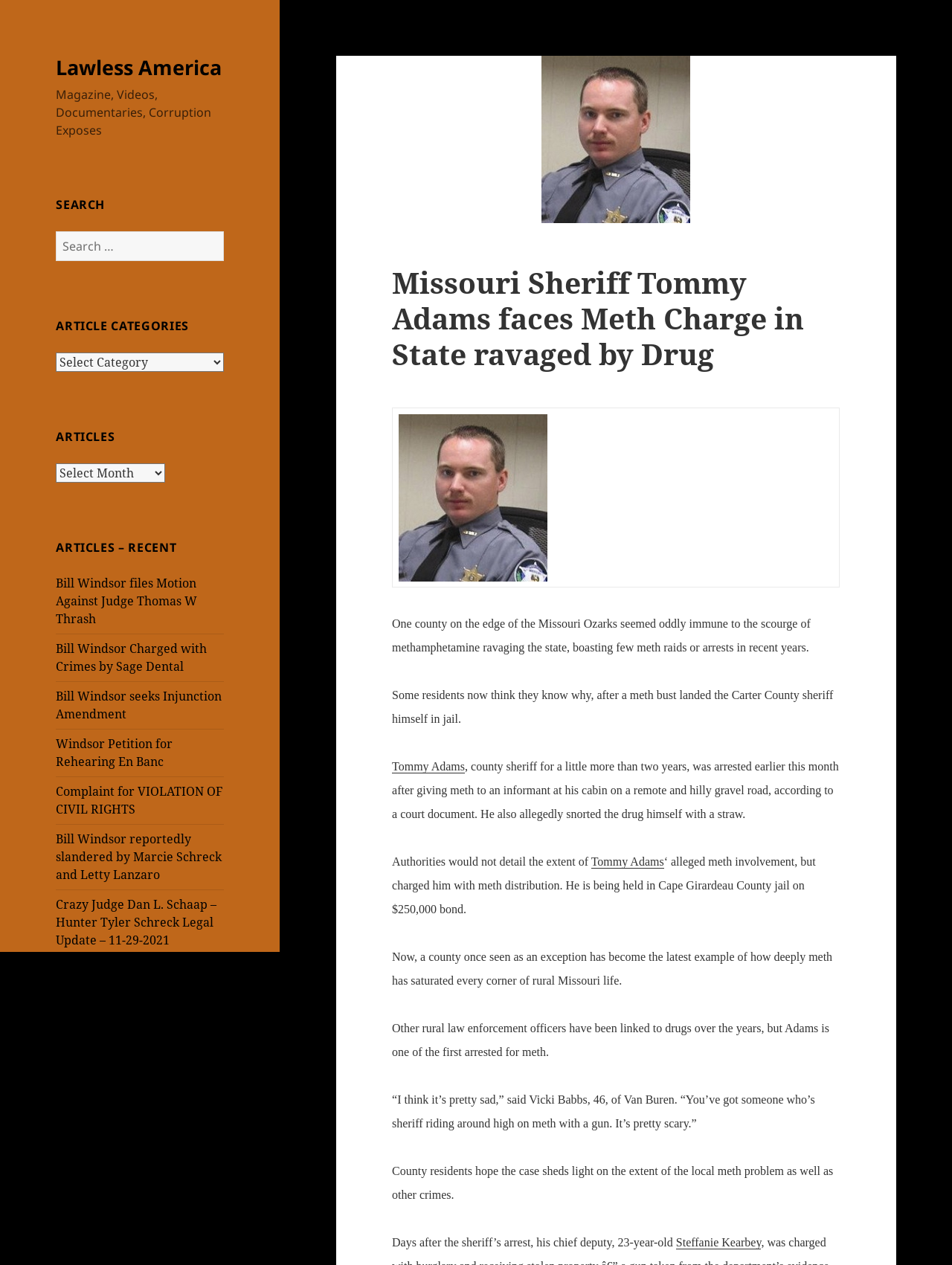Can you find the bounding box coordinates for the element that needs to be clicked to execute this instruction: "Learn more about Steffanie Kearbey"? The coordinates should be given as four float numbers between 0 and 1, i.e., [left, top, right, bottom].

[0.71, 0.977, 0.8, 0.988]